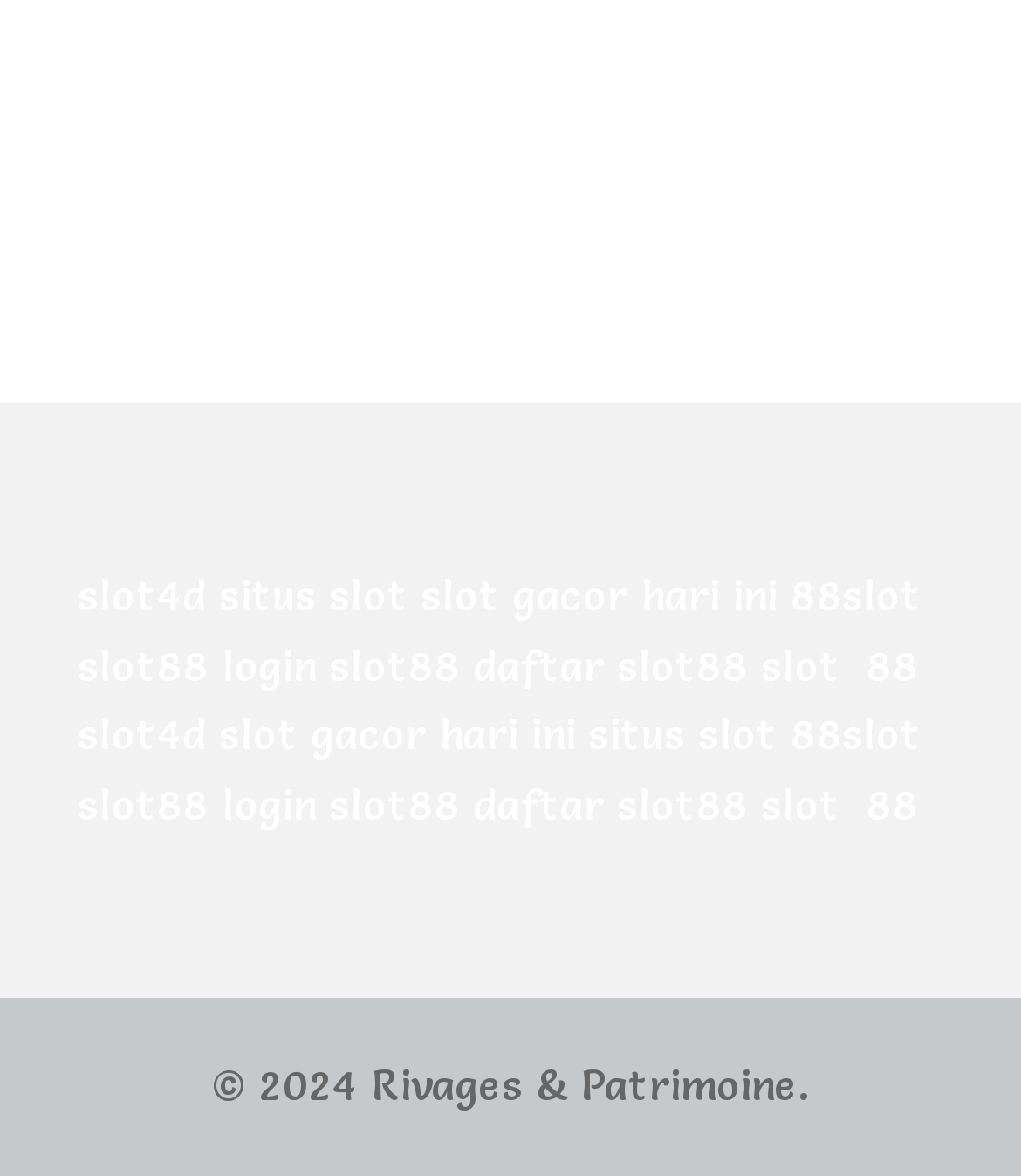What is the text at the bottom of the webpage?
Please provide a single word or phrase as the answer based on the screenshot.

© 2024 Rivages & Patrimoine.